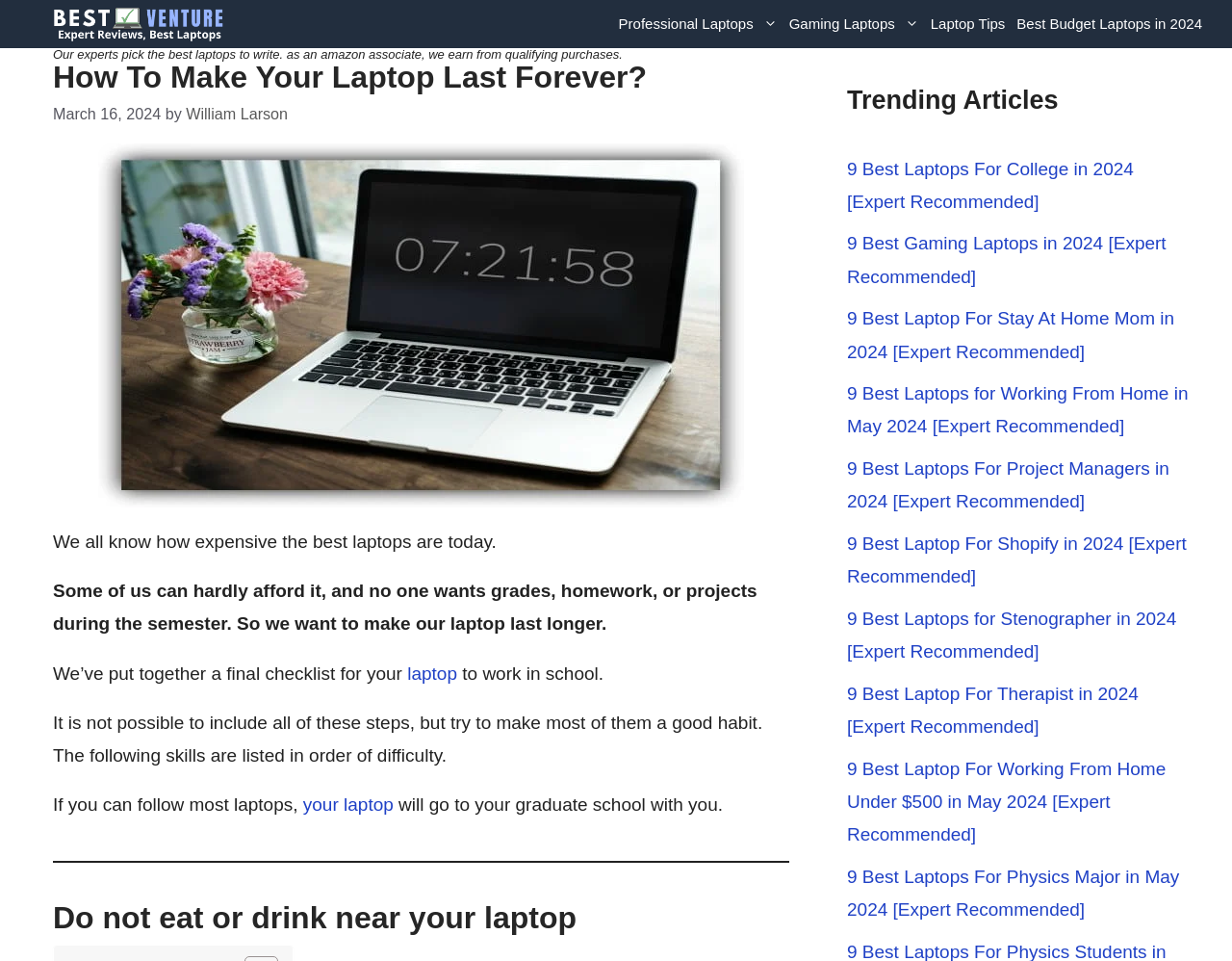Please identify the coordinates of the bounding box that should be clicked to fulfill this instruction: "Read the article by William Larson".

[0.151, 0.109, 0.234, 0.127]